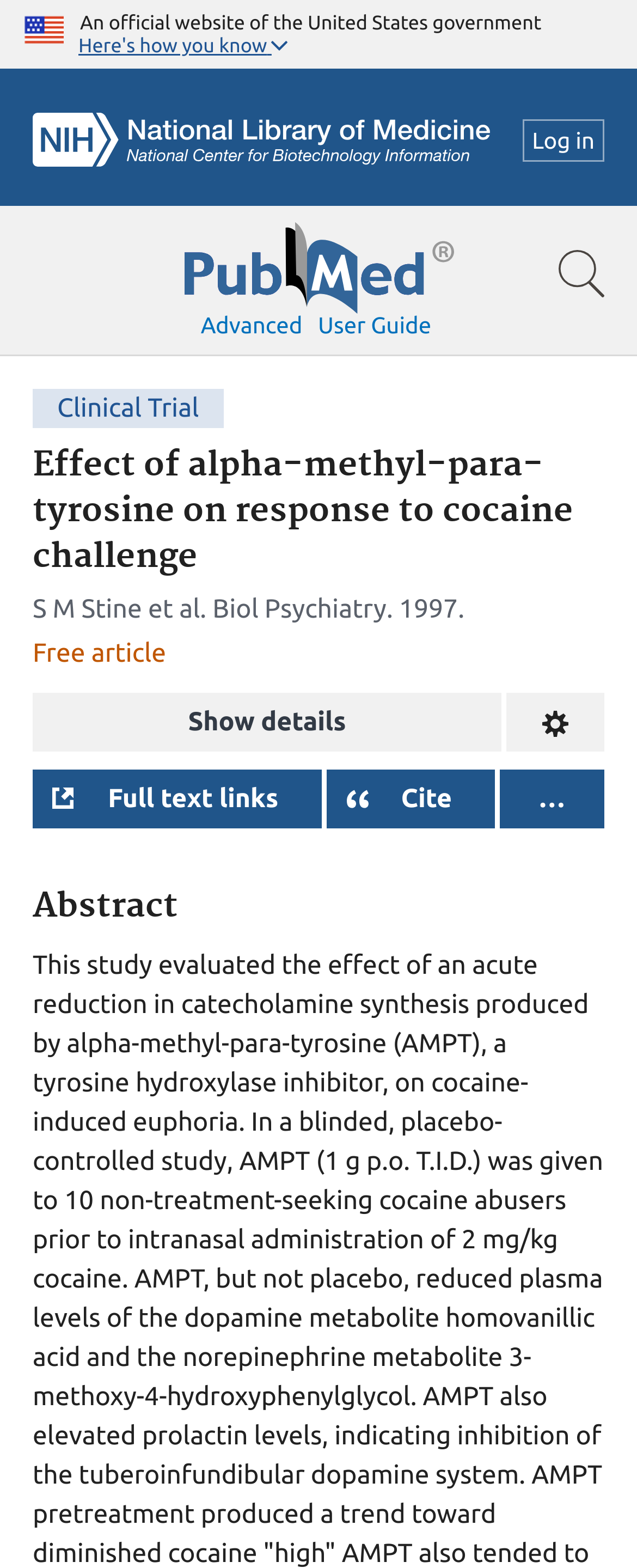Identify the bounding box coordinates of the area that should be clicked in order to complete the given instruction: "View the full article details". The bounding box coordinates should be four float numbers between 0 and 1, i.e., [left, top, right, bottom].

[0.051, 0.442, 0.787, 0.479]